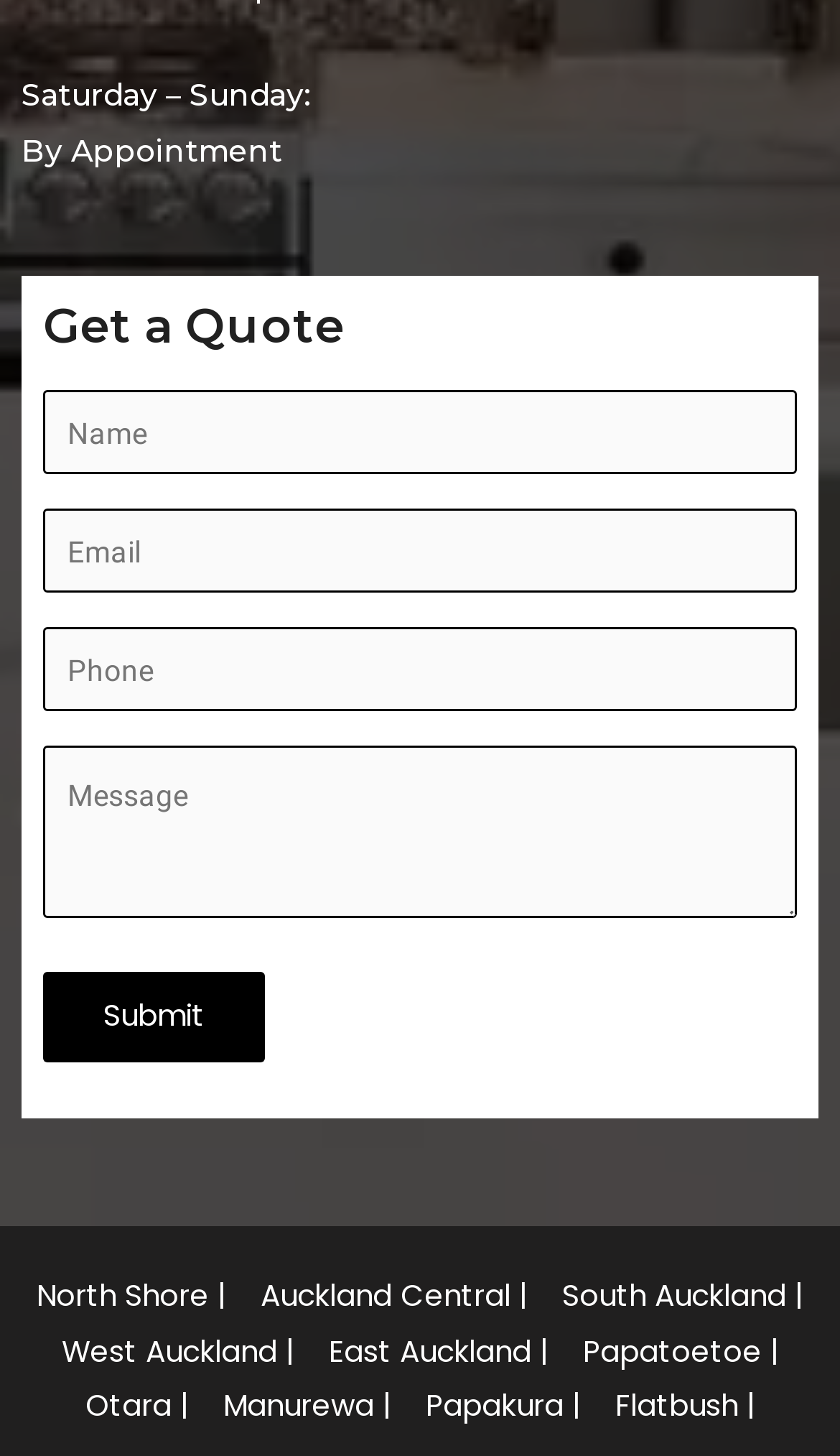Based on the element description: "East Auckland |", identify the bounding box coordinates for this UI element. The coordinates must be four float numbers between 0 and 1, listed as [left, top, right, bottom].

[0.391, 0.909, 0.653, 0.947]